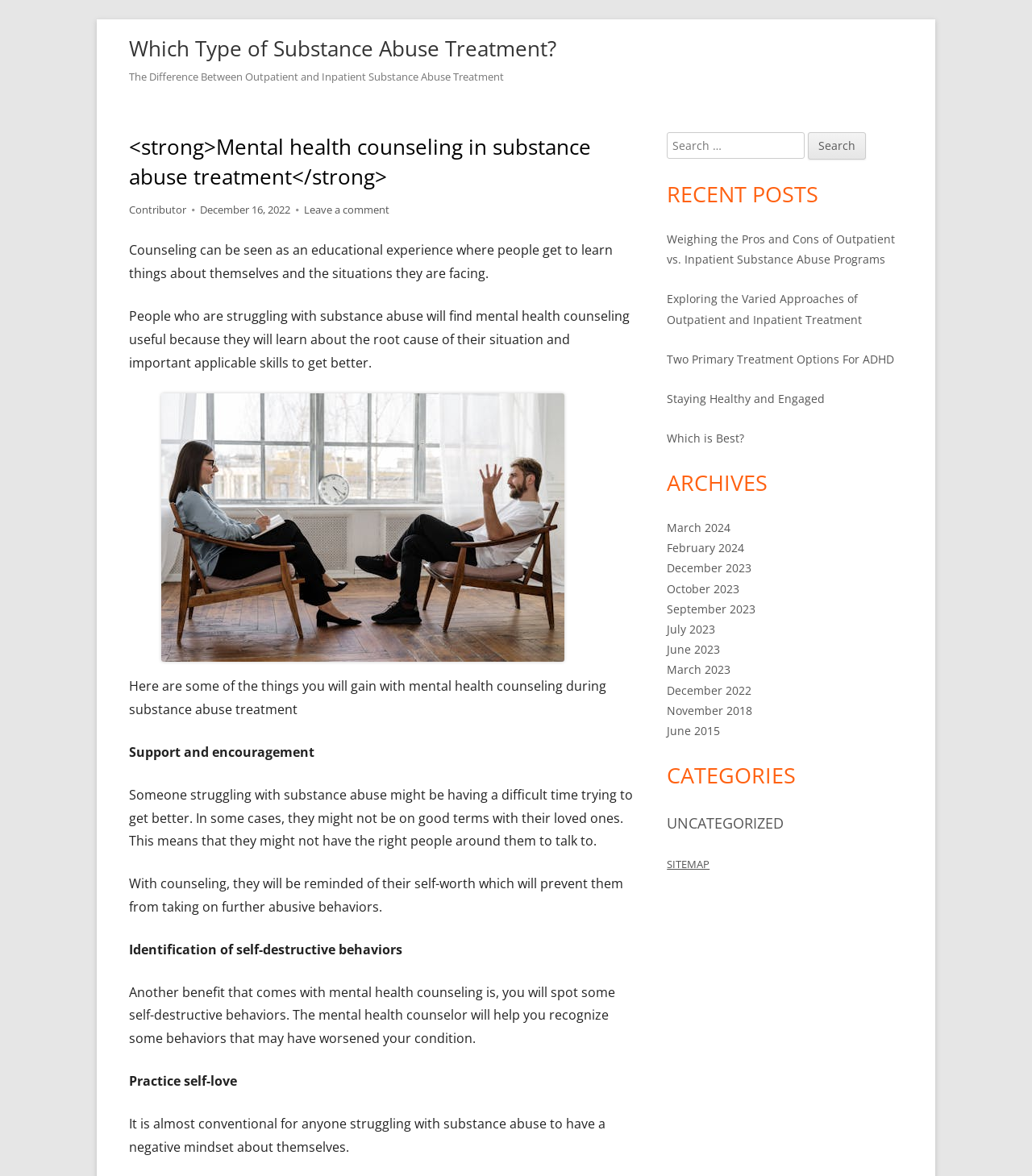Identify the bounding box coordinates of the section that should be clicked to achieve the task described: "View recent posts".

[0.646, 0.152, 0.875, 0.178]